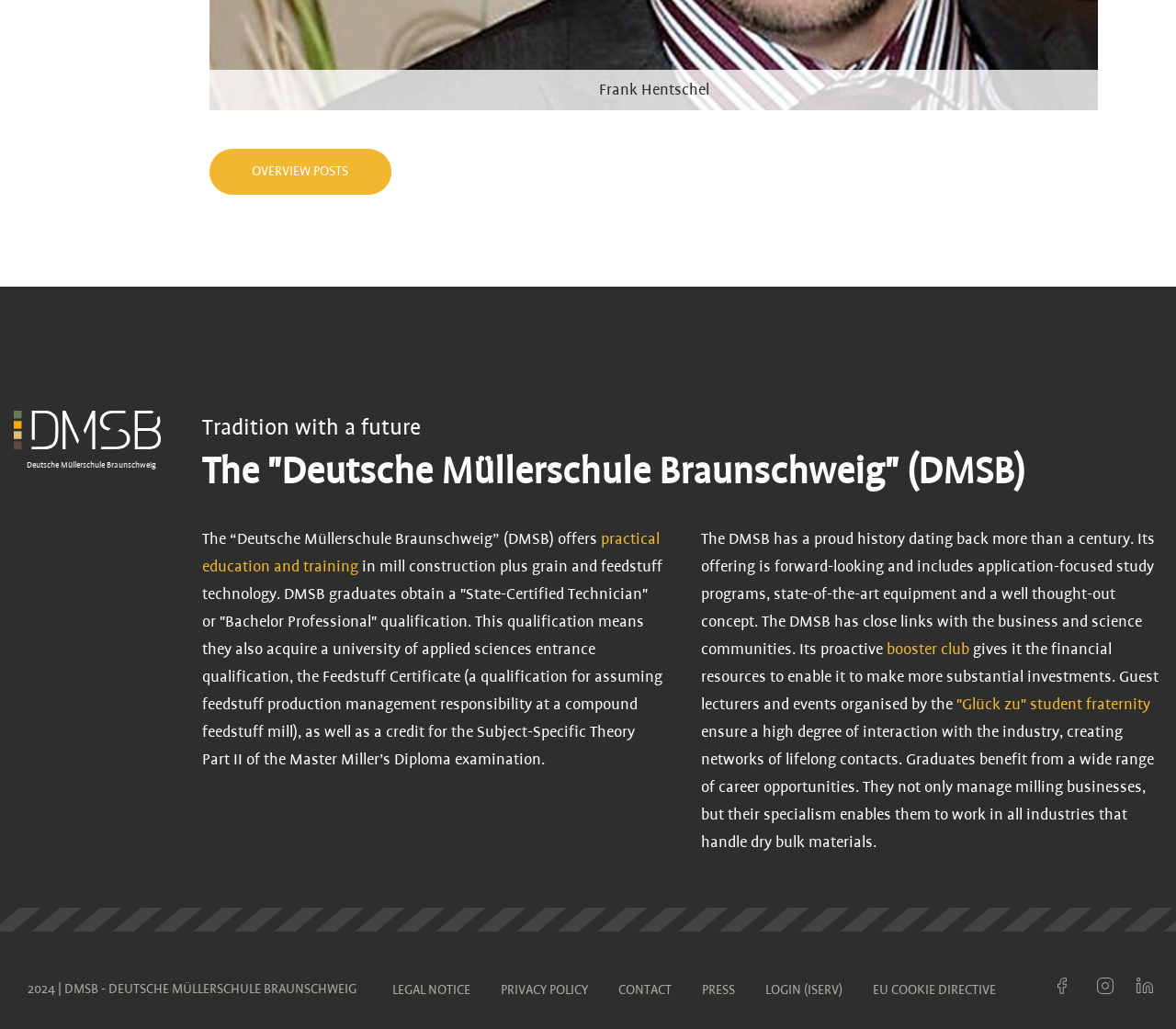Determine the bounding box coordinates of the target area to click to execute the following instruction: "Click on the 'OVERVIEW POSTS' link."

[0.178, 0.145, 0.332, 0.189]